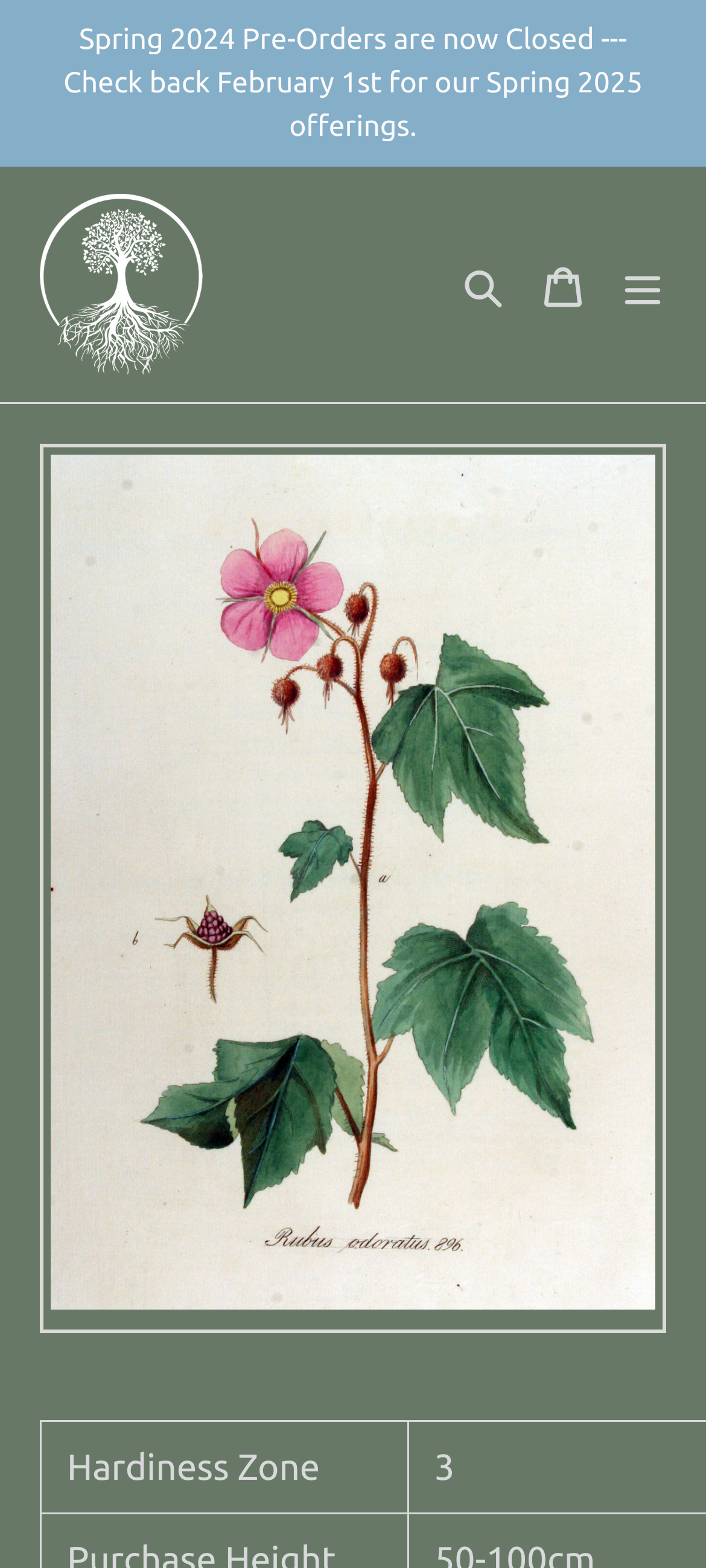Generate an in-depth caption that captures all aspects of the webpage.

The webpage is about Thimble Berry, a type of plant, and is part of the Golden Bough Tree Farm website. At the top of the page, there is a notification that Spring 2024 Pre-Orders are now closed, with a note to check back on February 1st for Spring 2025 offerings. Below this notification, there is a horizontal navigation bar with three elements: a link to the Golden Bough Tree Farm homepage, accompanied by a small logo image, a search button, and a cart link. To the right of the navigation bar, there is a menu button.

The main content of the page is an image of the Thimble Berry plant, which takes up most of the page. Below the image, there is a grid cell containing information about the plant's hardiness zone. The image of the Thimble Berry plant is positioned in the center of the page, with the navigation bar and menu button at the top, and the hardiness zone information at the bottom.